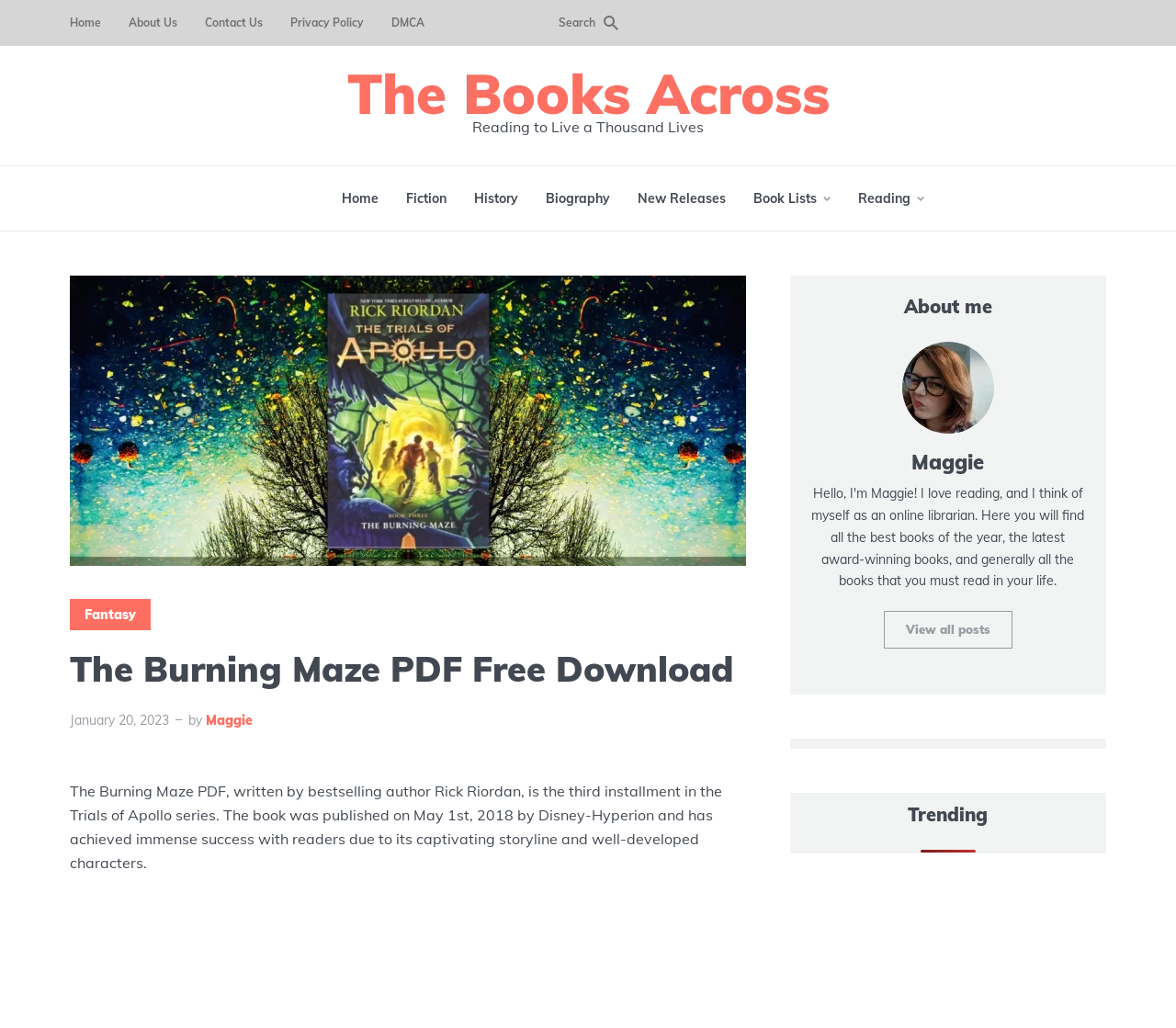Determine the bounding box coordinates of the region to click in order to accomplish the following instruction: "Visit the GLOBAL NEWS page". Provide the coordinates as four float numbers between 0 and 1, specifically [left, top, right, bottom].

None